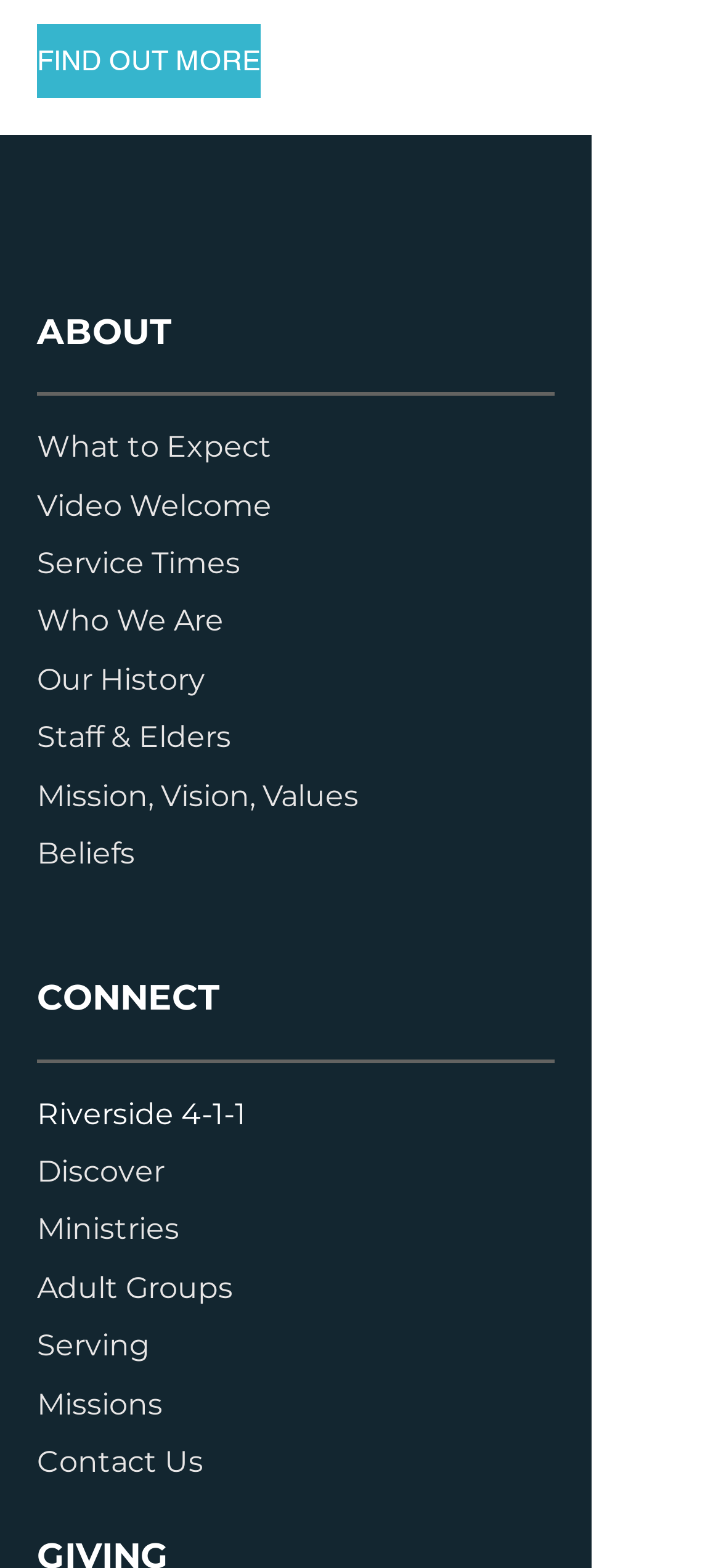Find the bounding box coordinates of the area that needs to be clicked in order to achieve the following instruction: "Click the FIND OUT MORE button". The coordinates should be specified as four float numbers between 0 and 1, i.e., [left, top, right, bottom].

[0.051, 0.015, 0.359, 0.062]